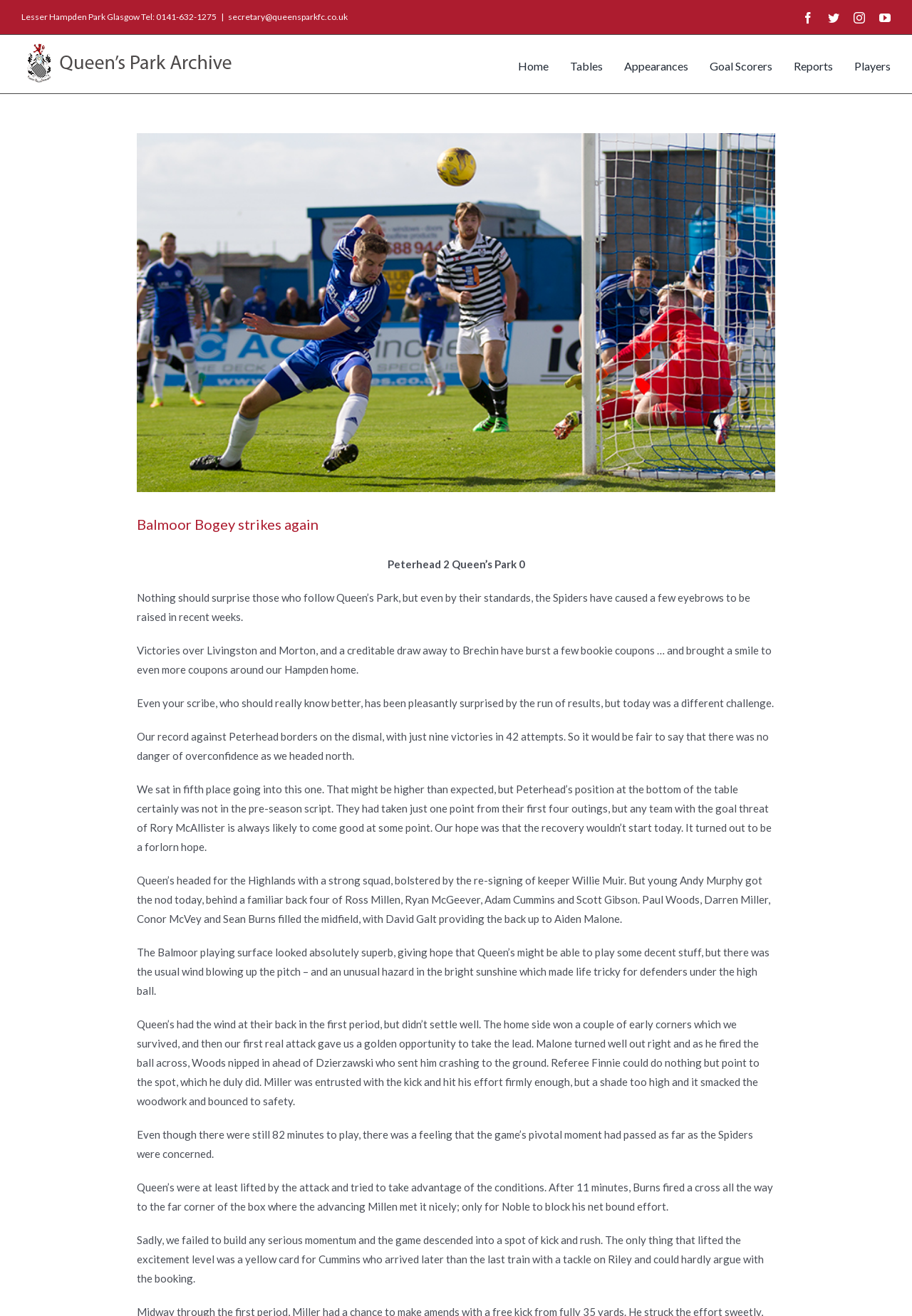Could you identify the text that serves as the heading for this webpage?

Balmoor Bogey strikes again